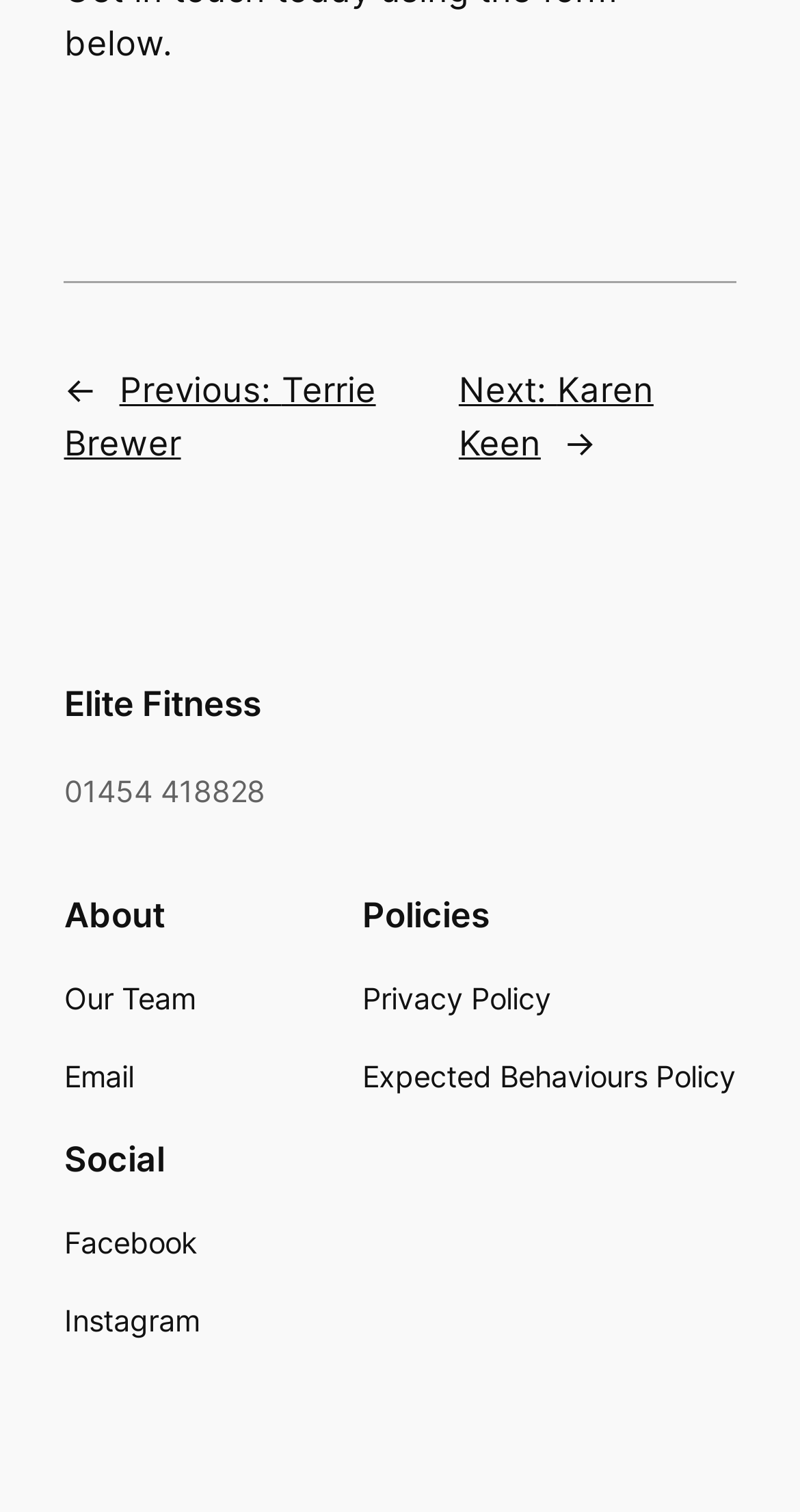Using the given element description, provide the bounding box coordinates (top-left x, top-left y, bottom-right x, bottom-right y) for the corresponding UI element in the screenshot: Facebook

[0.08, 0.807, 0.247, 0.837]